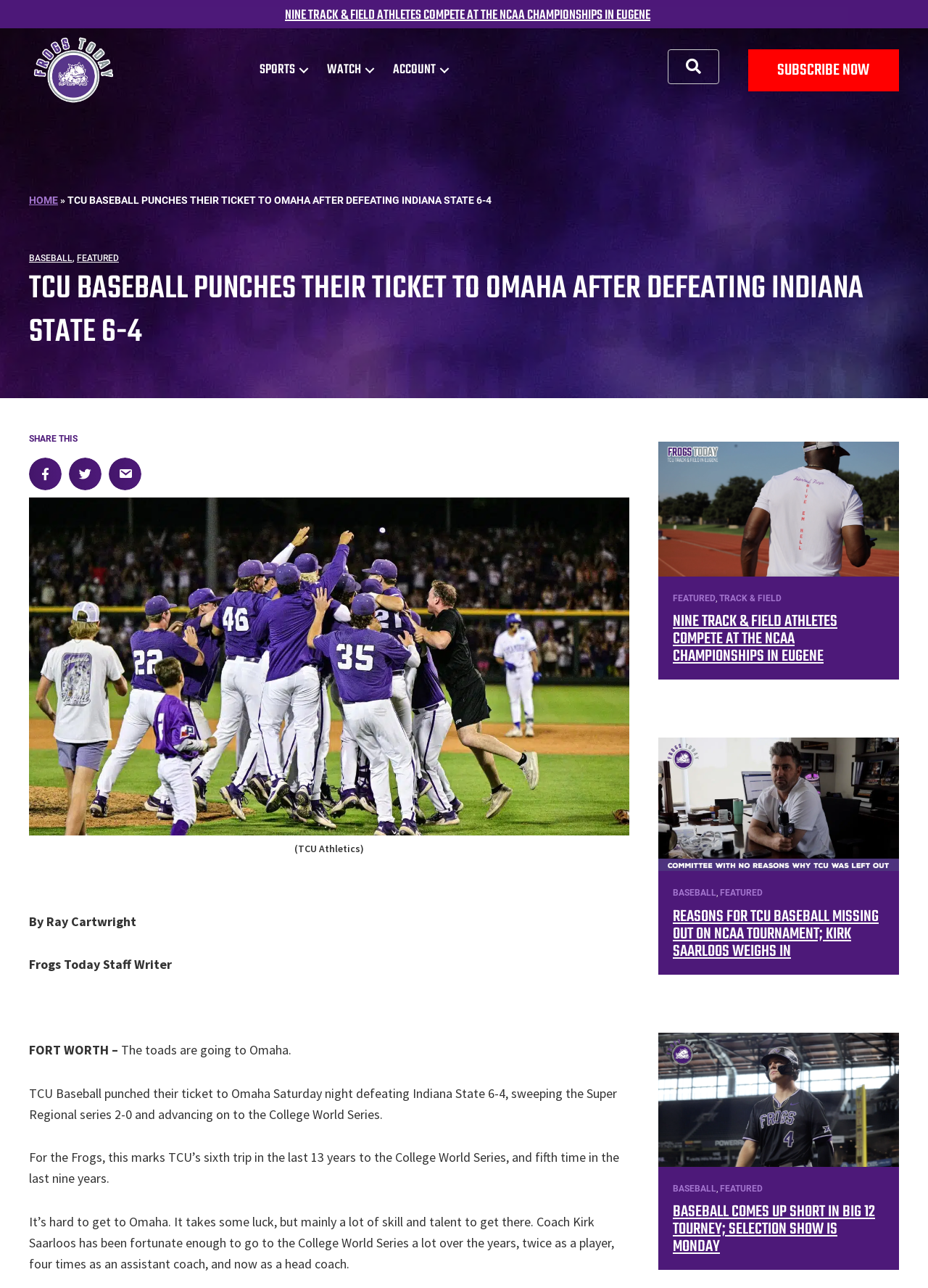Please pinpoint the bounding box coordinates for the region I should click to adhere to this instruction: "Click on the 'SPORTS' submenu".

[0.272, 0.04, 0.344, 0.069]